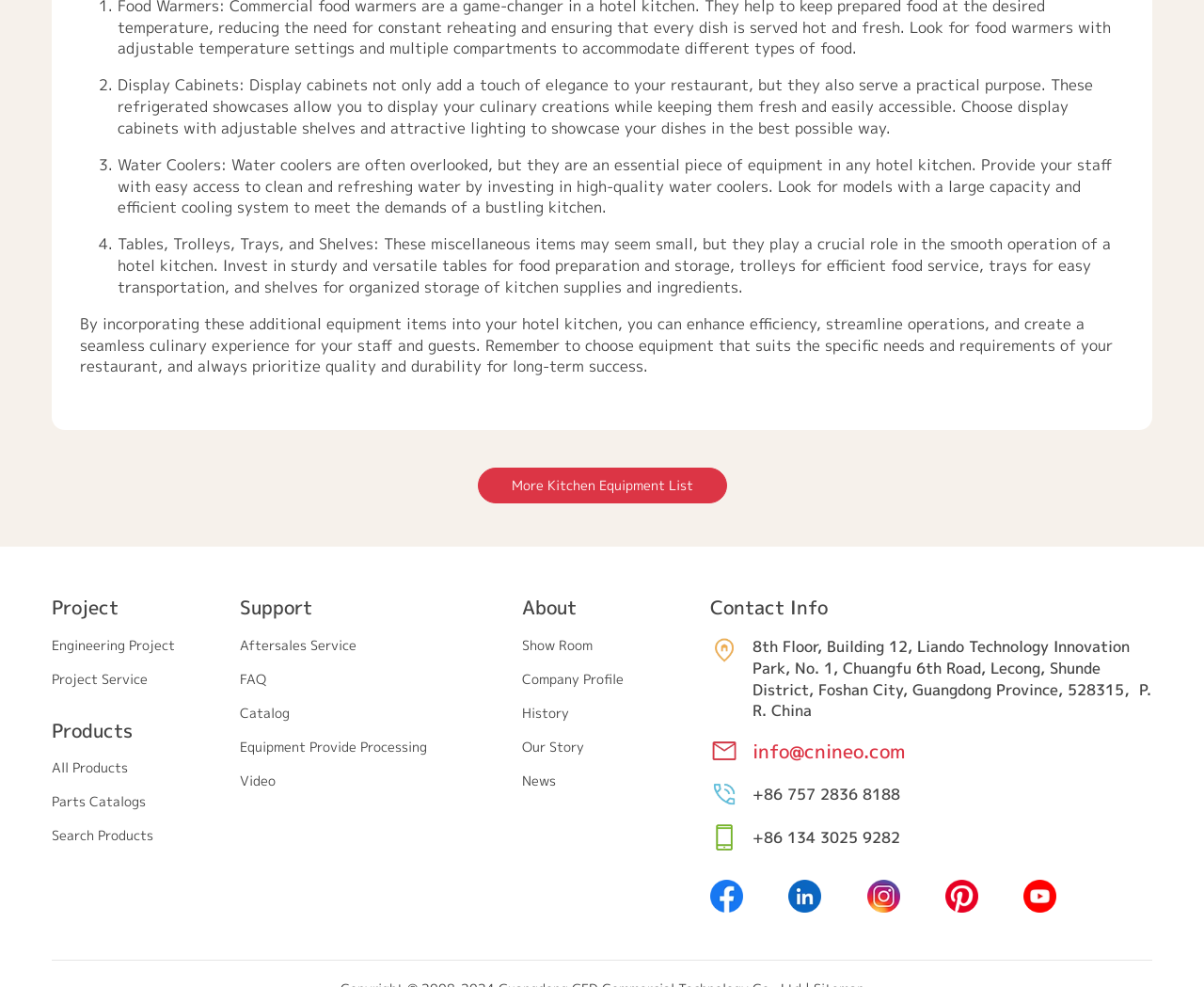How many social media links are present on the webpage?
Utilize the image to construct a detailed and well-explained answer.

The webpage has links to five social media platforms: Facebook, Linkedin, Instagram, Pinterest, and Youtube. These links are present at the bottom of the webpage.